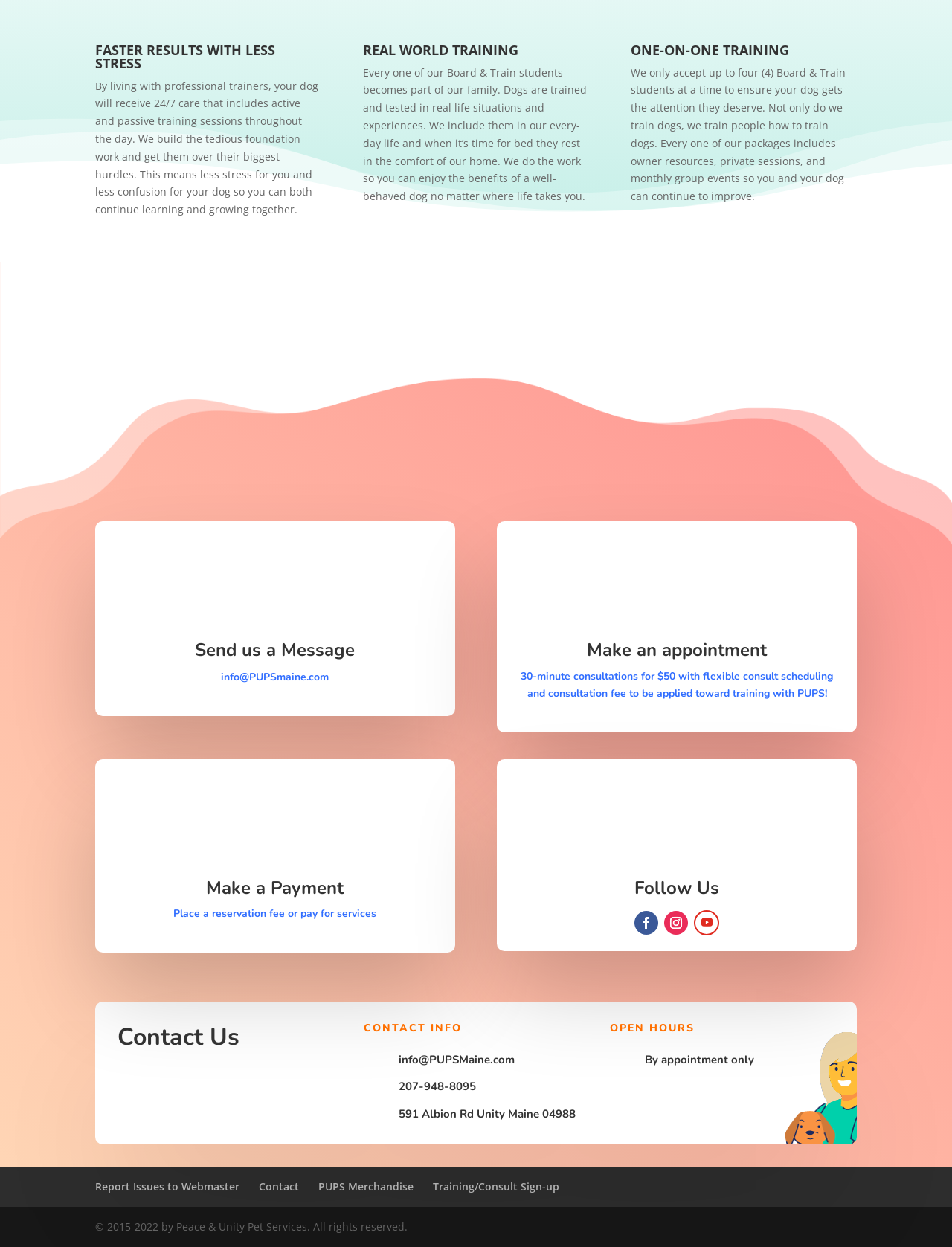What is the phone number of PUPS Maine?
Look at the screenshot and provide an in-depth answer.

The heading element '207-948-8095' provides the phone number of PUPS Maine, which is 207-948-8095.